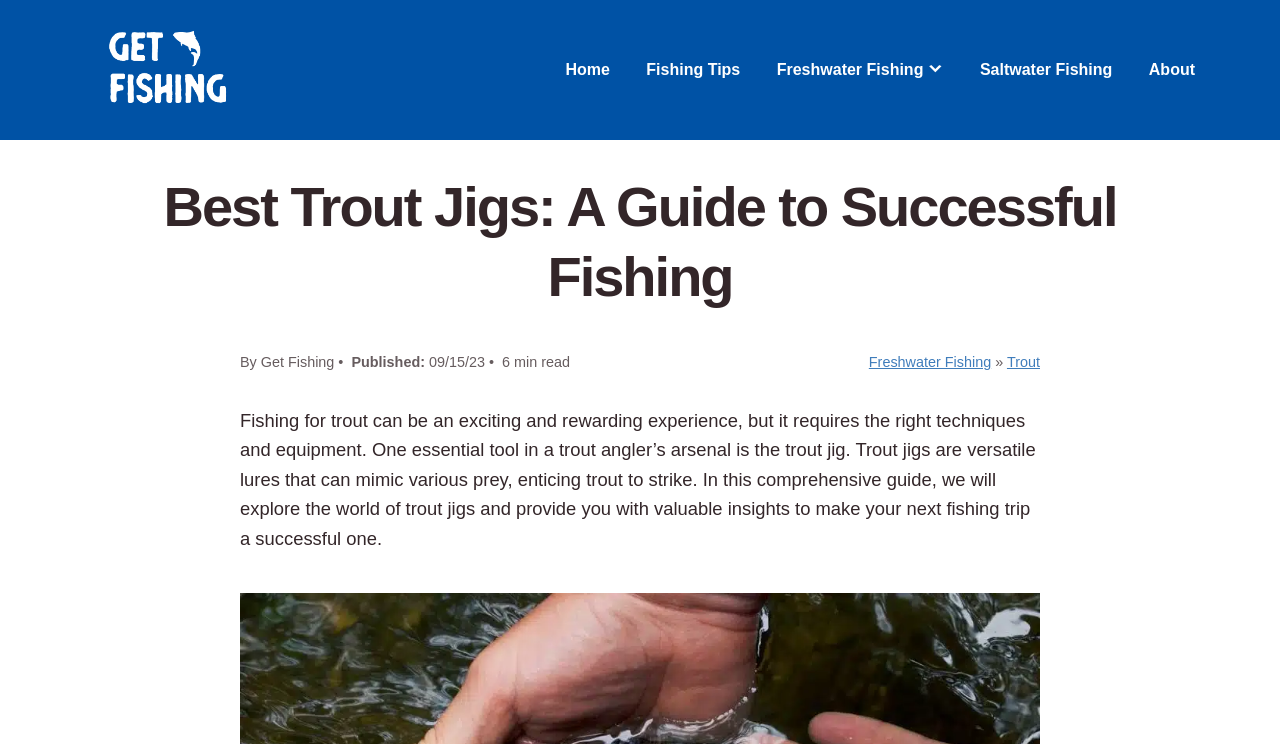Locate the bounding box coordinates of the clickable area to execute the instruction: "Go to the 'Home' page". Provide the coordinates as four float numbers between 0 and 1, represented as [left, top, right, bottom].

[0.442, 0.077, 0.476, 0.111]